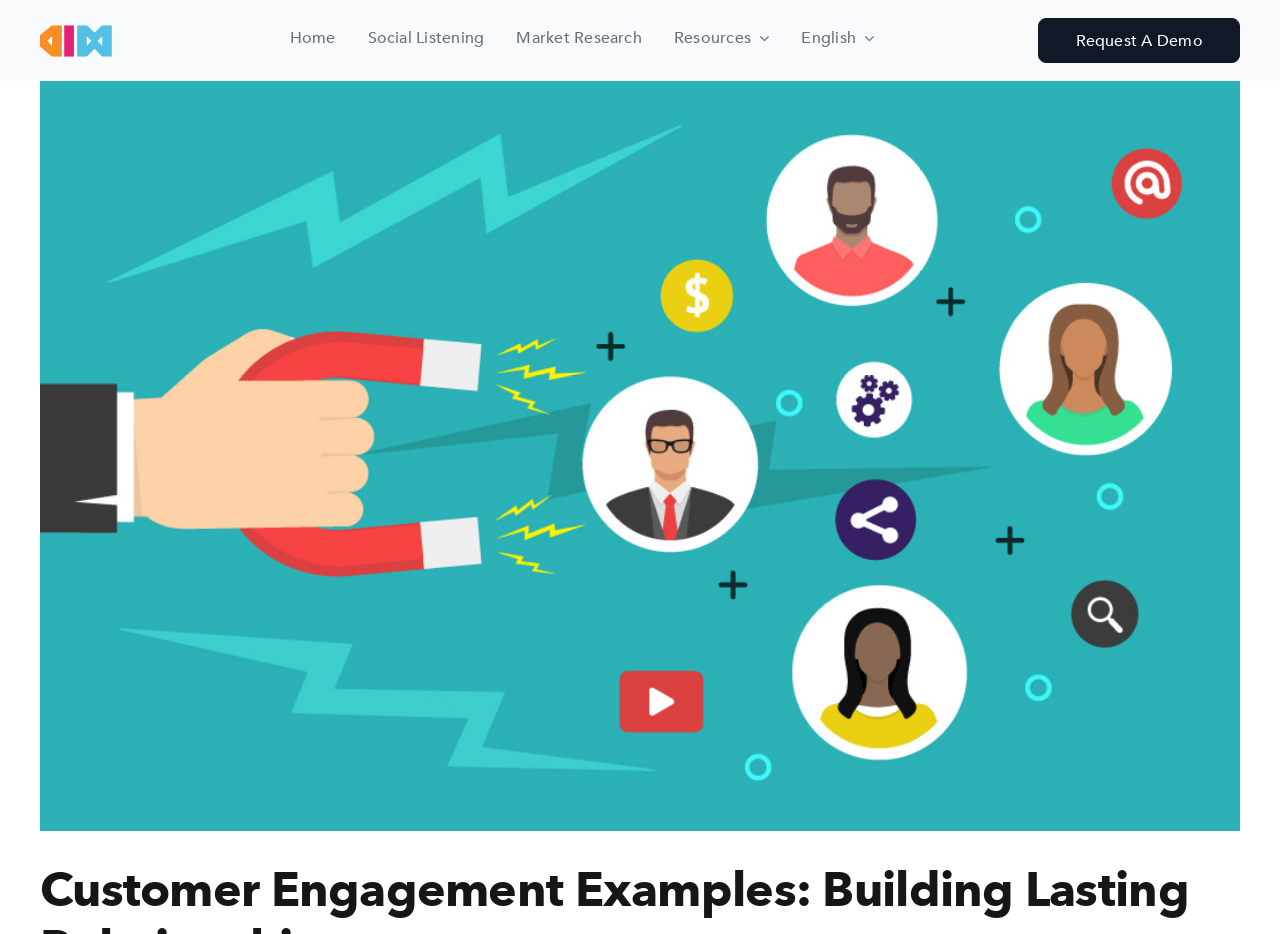Answer the following query with a single word or phrase:
How many navigation links are there?

5